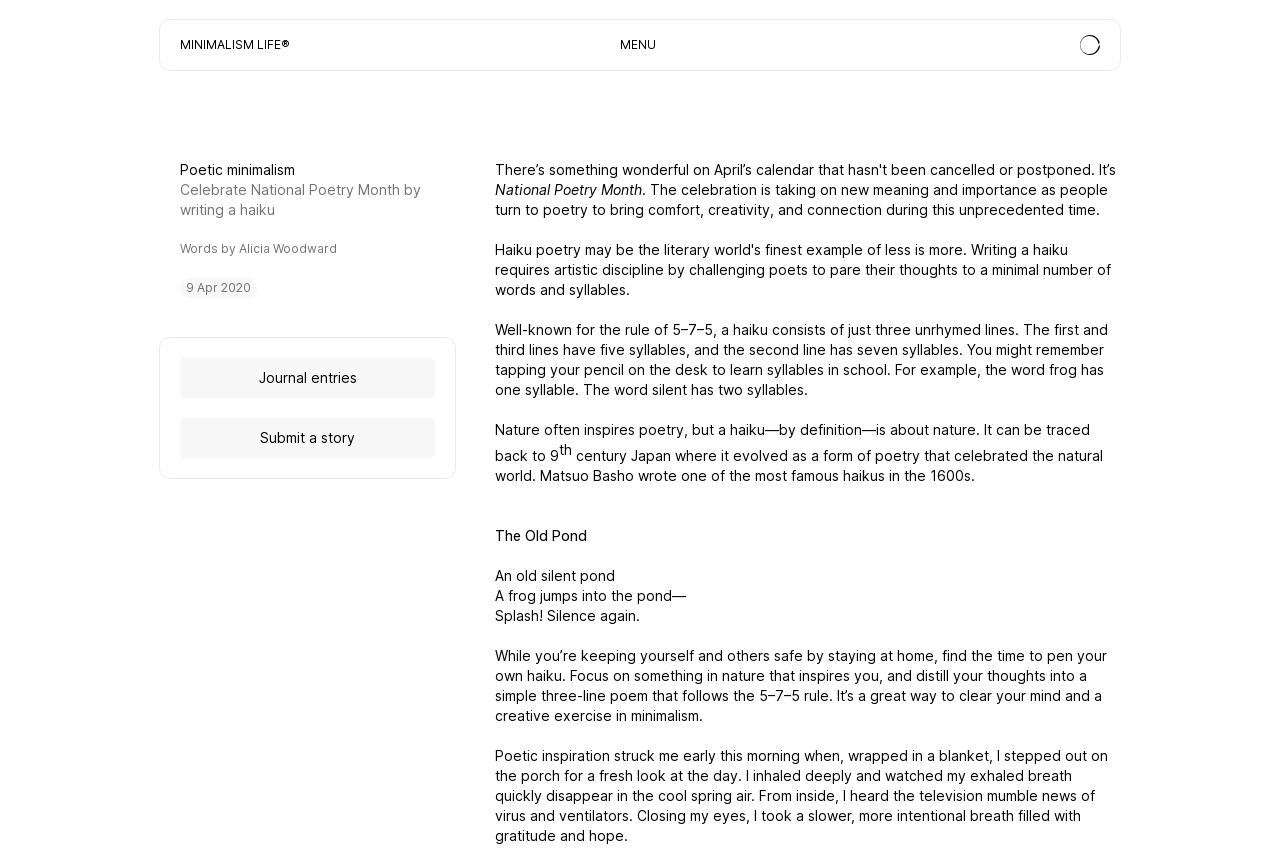Can you find the bounding box coordinates for the element that needs to be clicked to execute this instruction: "Read about Roof Remodeling Services"? The coordinates should be given as four float numbers between 0 and 1, i.e., [left, top, right, bottom].

None